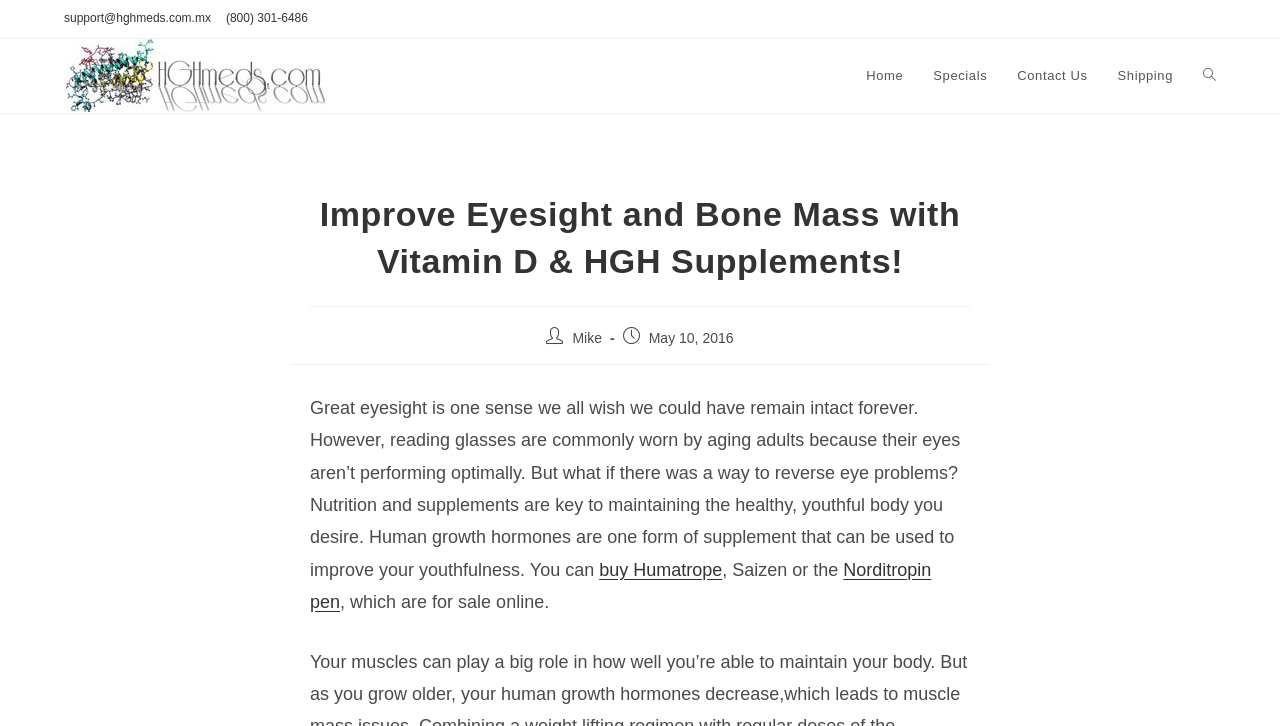Please answer the following question using a single word or phrase: 
What is the name of the author of the post?

Mike